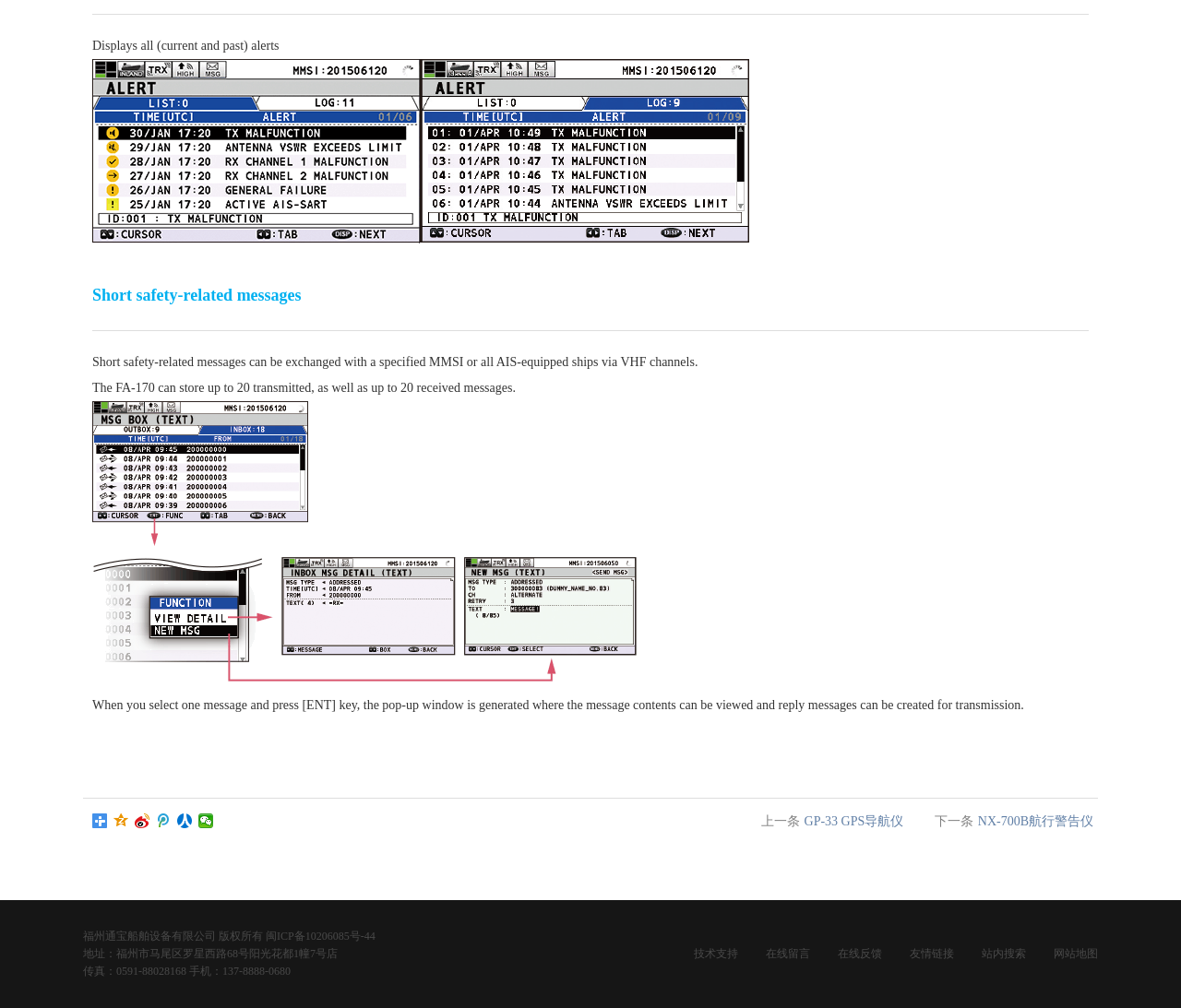Locate the bounding box coordinates of the clickable area needed to fulfill the instruction: "View FA-170 AIS details".

[0.078, 0.058, 0.356, 0.241]